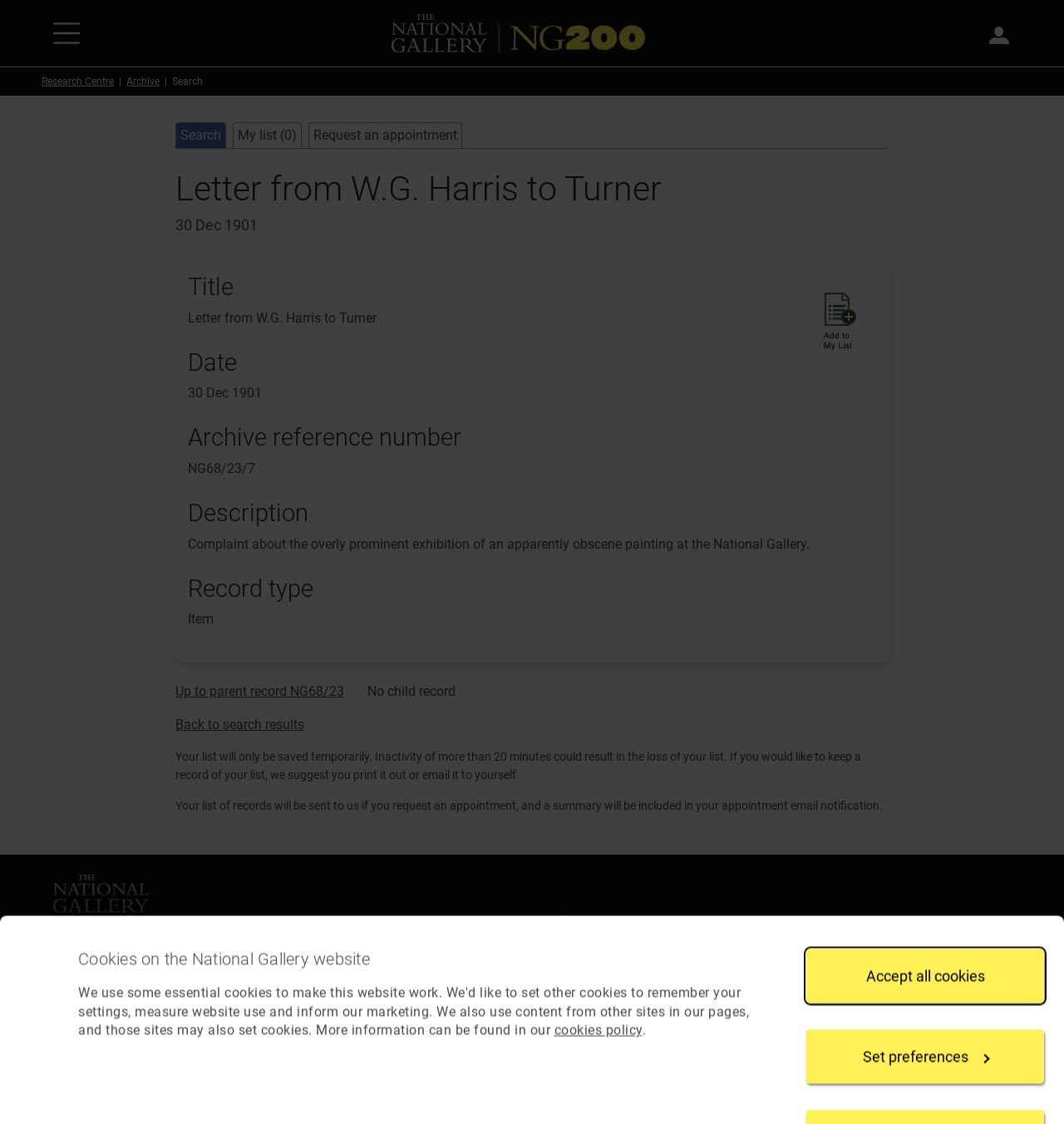What is the purpose of the button 'Add to my list'?
Please answer the question with as much detail as possible using the screenshot.

The button 'Add to my list' is located near the description of the letter, and its purpose is to allow users to add the letter to a list, likely for future reference or to keep track of items of interest.